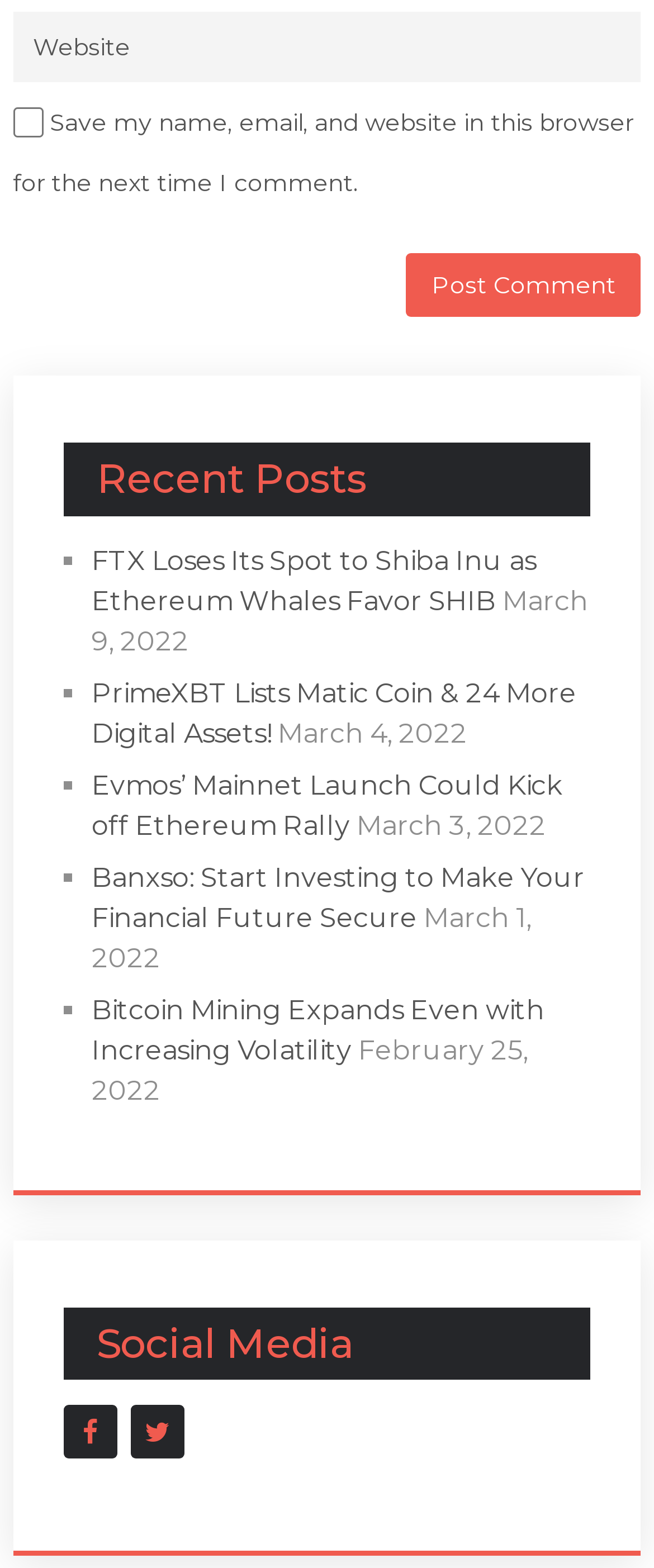From the element description title="Twitter", predict the bounding box coordinates of the UI element. The coordinates must be specified in the format (top-left x, top-left y, bottom-right x, bottom-right y) and should be within the 0 to 1 range.

[0.199, 0.896, 0.282, 0.93]